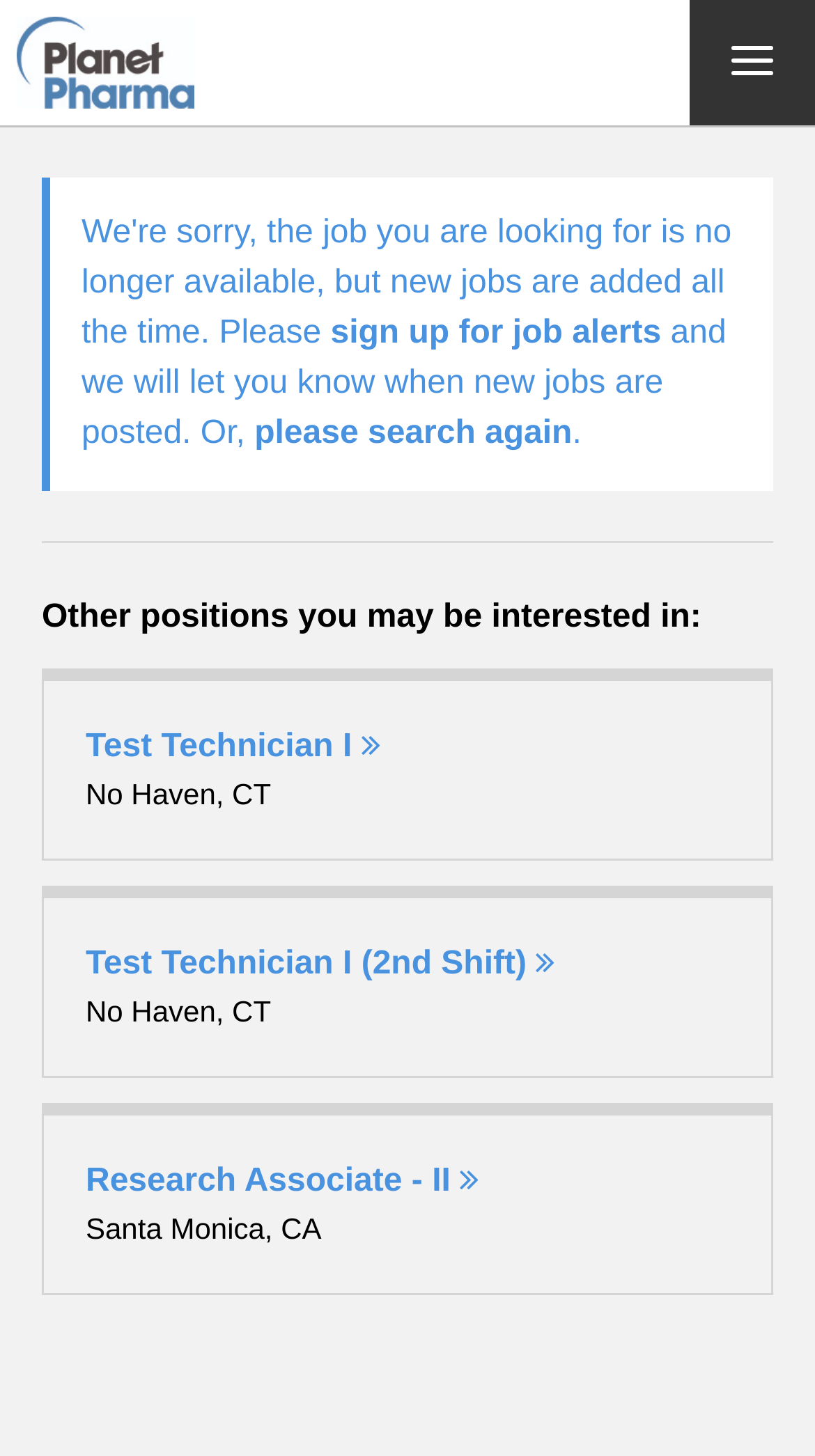How many job positions are listed?
Your answer should be a single word or phrase derived from the screenshot.

3